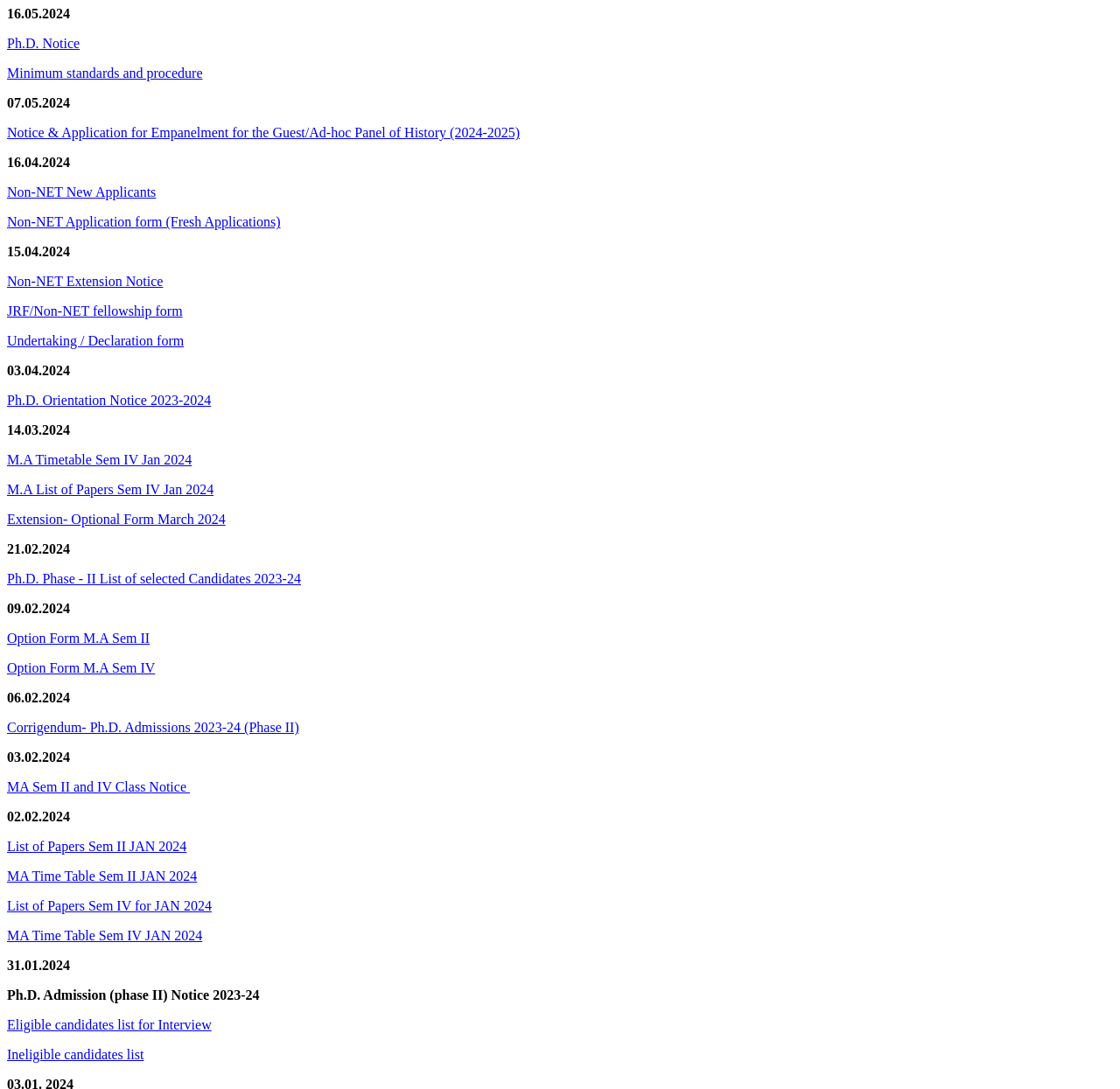Extract the bounding box coordinates for the UI element described by the text: "(2024-2025)". The coordinates should be in the form of [left, top, right, bottom] with values between 0 and 1.

[0.402, 0.115, 0.464, 0.129]